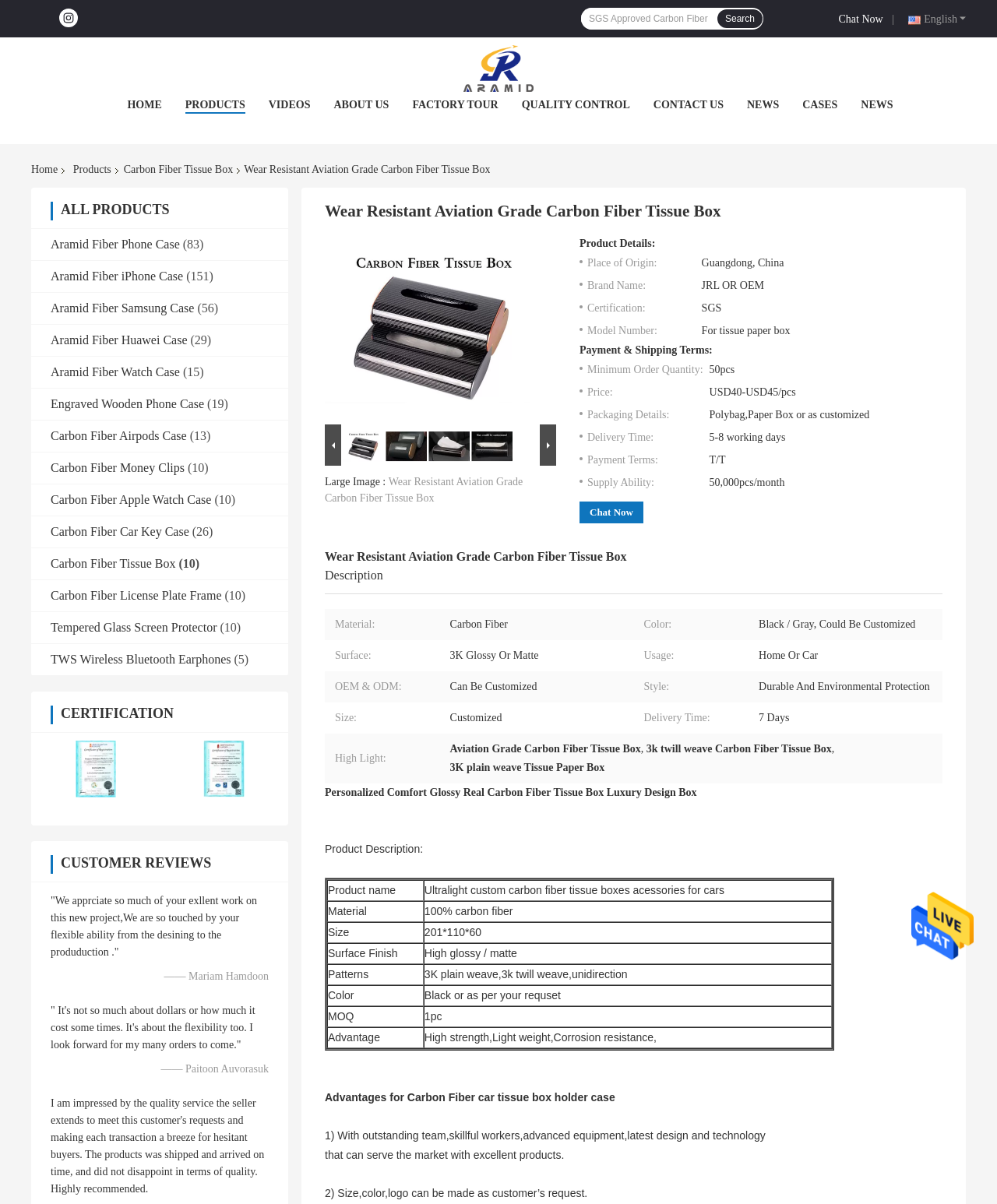Give a full account of the webpage's elements and their arrangement.

This webpage is about a company, Shenzhen JRL Technology Co., Ltd, that specializes in producing high-quality carbon fiber products, including aviation-grade carbon fiber tissue boxes. 

At the top of the page, there is a navigation menu with links to different sections of the website, including "HOME", "PRODUCTS", "VIDEOS", "ABOUT US", "FACTORY TOUR", "QUALITY CONTROL", "CONTACT US", "NEWS", and "CASES". 

Below the navigation menu, there is a search bar with a "Search" button. To the right of the search bar, there is a link to "Chat Now" and a dropdown menu with language options, including "English". 

On the left side of the page, there is a list of product categories, including "Aramid Fiber Phone Case", "Aramid Fiber iPhone Case", "Aramid Fiber Samsung Case", and more. Each category has a number in parentheses, indicating the number of products in that category. 

In the main content area, there is a heading that reads "Wear Resistant Aviation Grade Carbon Fiber Tissue Box". Below the heading, there is a table with product information, including features and specifications. 

Further down the page, there are sections for "CERTIFICATION" and "CUSTOMER REVIEWS". The certification section has links to the company's certifications, along with images of the certificates. The customer reviews section has quotes from satisfied customers, along with their names. 

At the bottom of the page, there are links to the company's social media profiles, including Instagram.